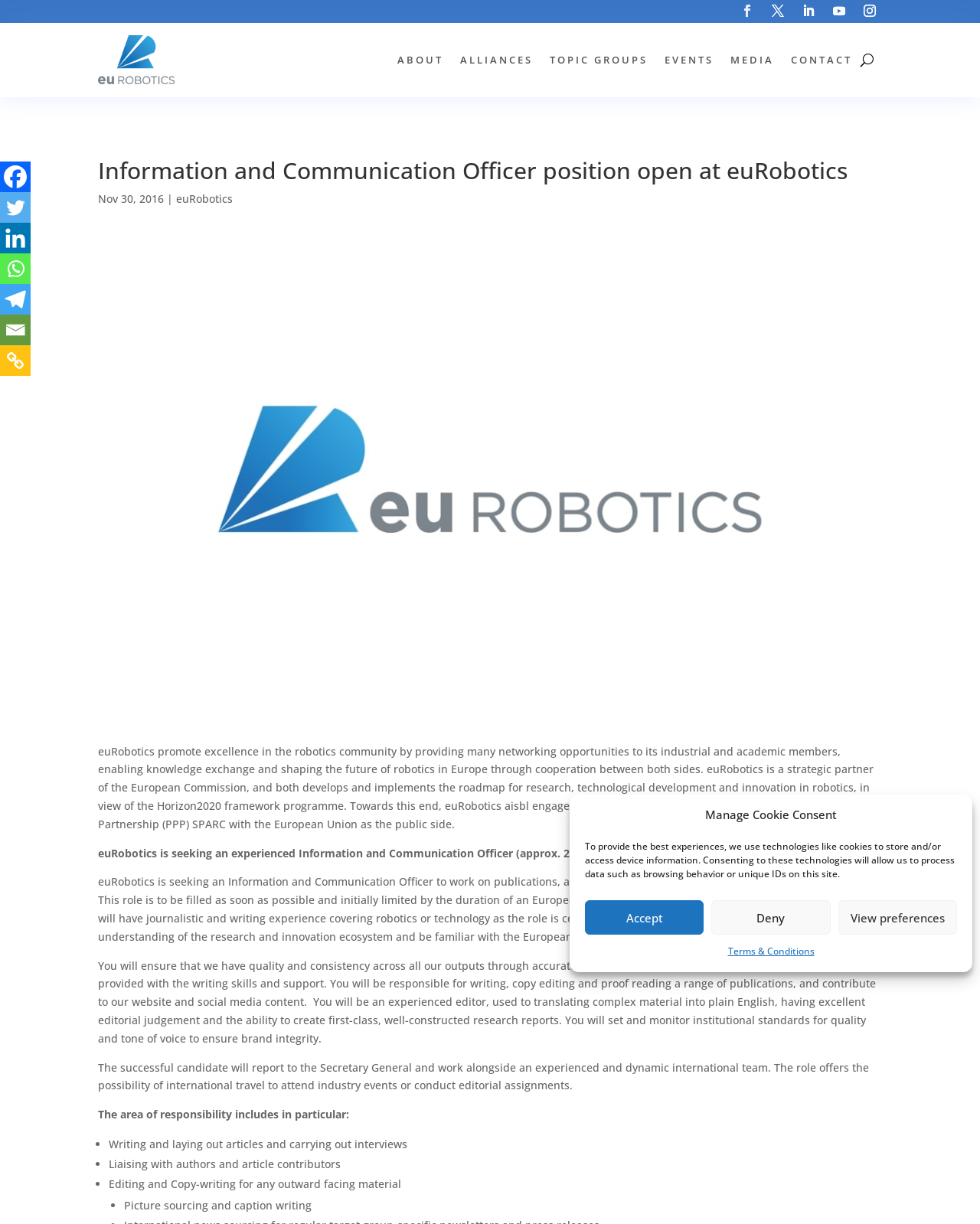Please locate and generate the primary heading on this webpage.

Information and Communication Officer position open at euRobotics